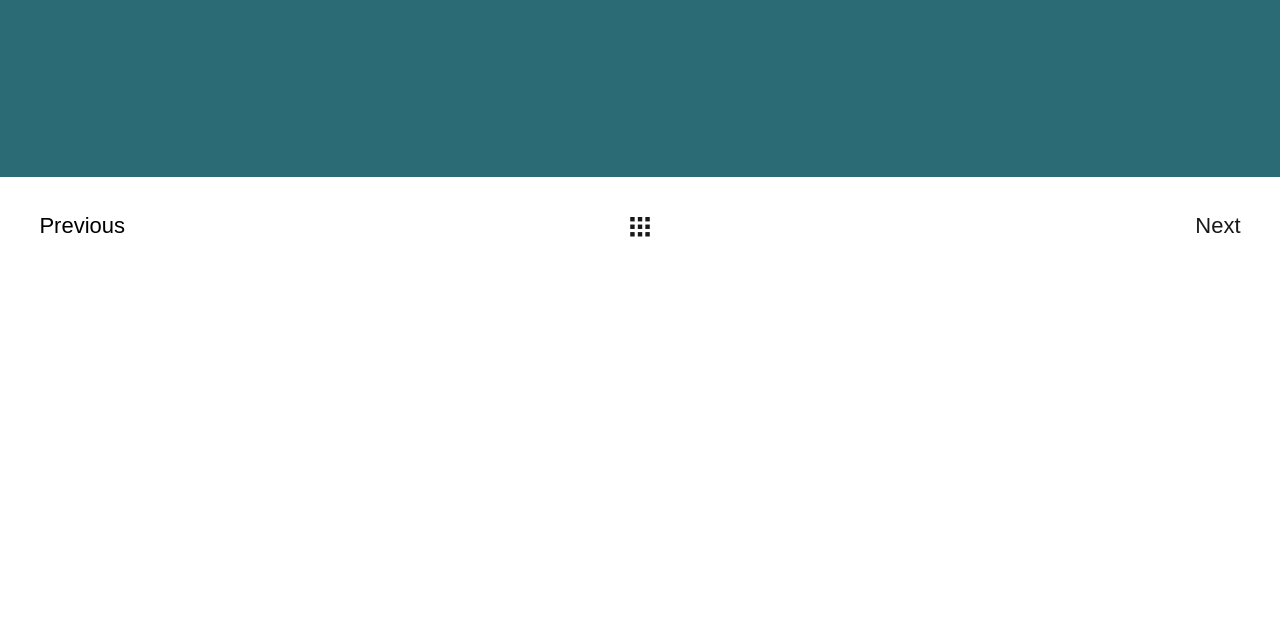Find and indicate the bounding box coordinates of the region you should select to follow the given instruction: "go to previous page".

[0.03, 0.323, 0.141, 0.396]